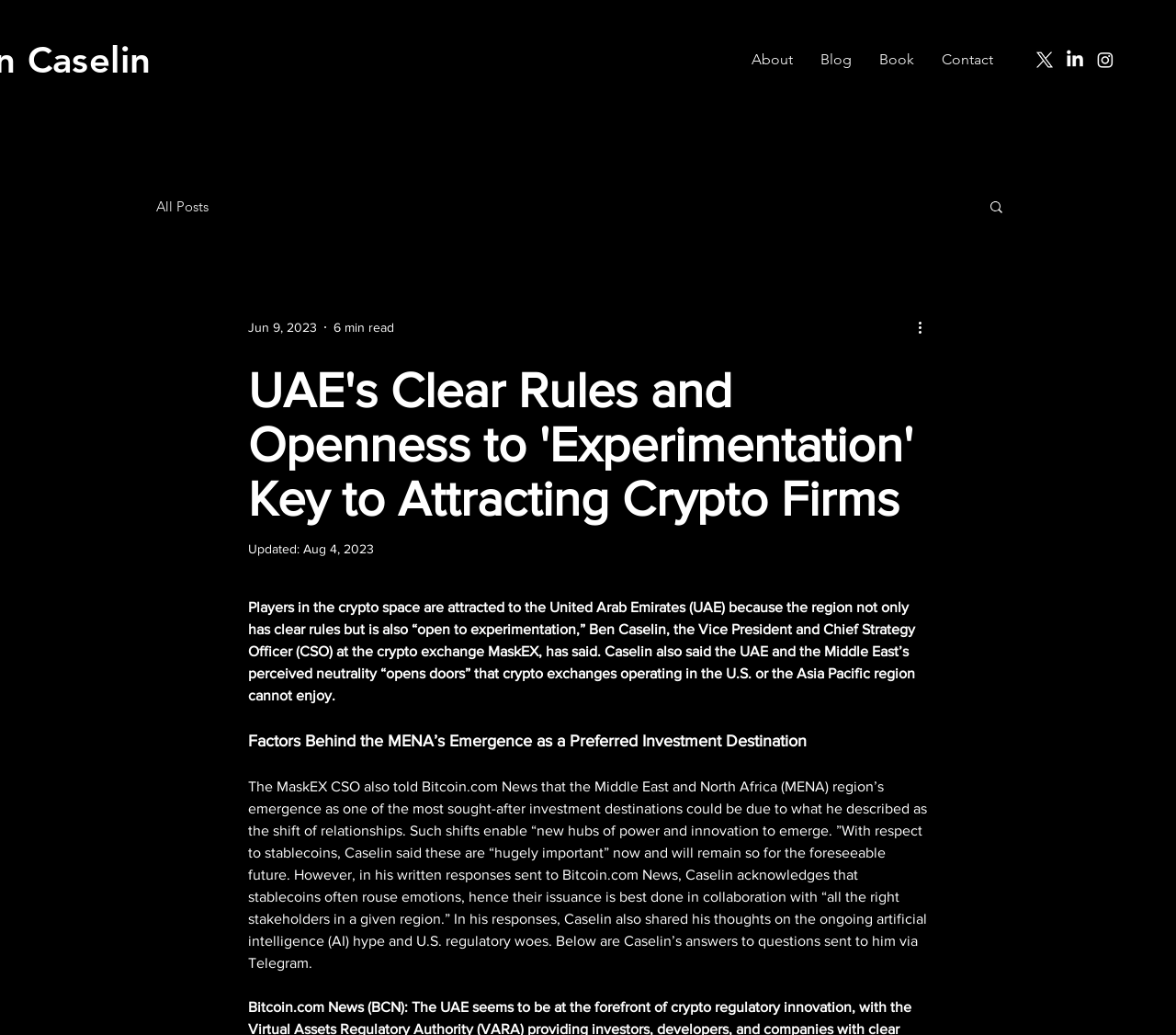Please find the bounding box coordinates of the section that needs to be clicked to achieve this instruction: "Search for something".

[0.84, 0.192, 0.855, 0.21]